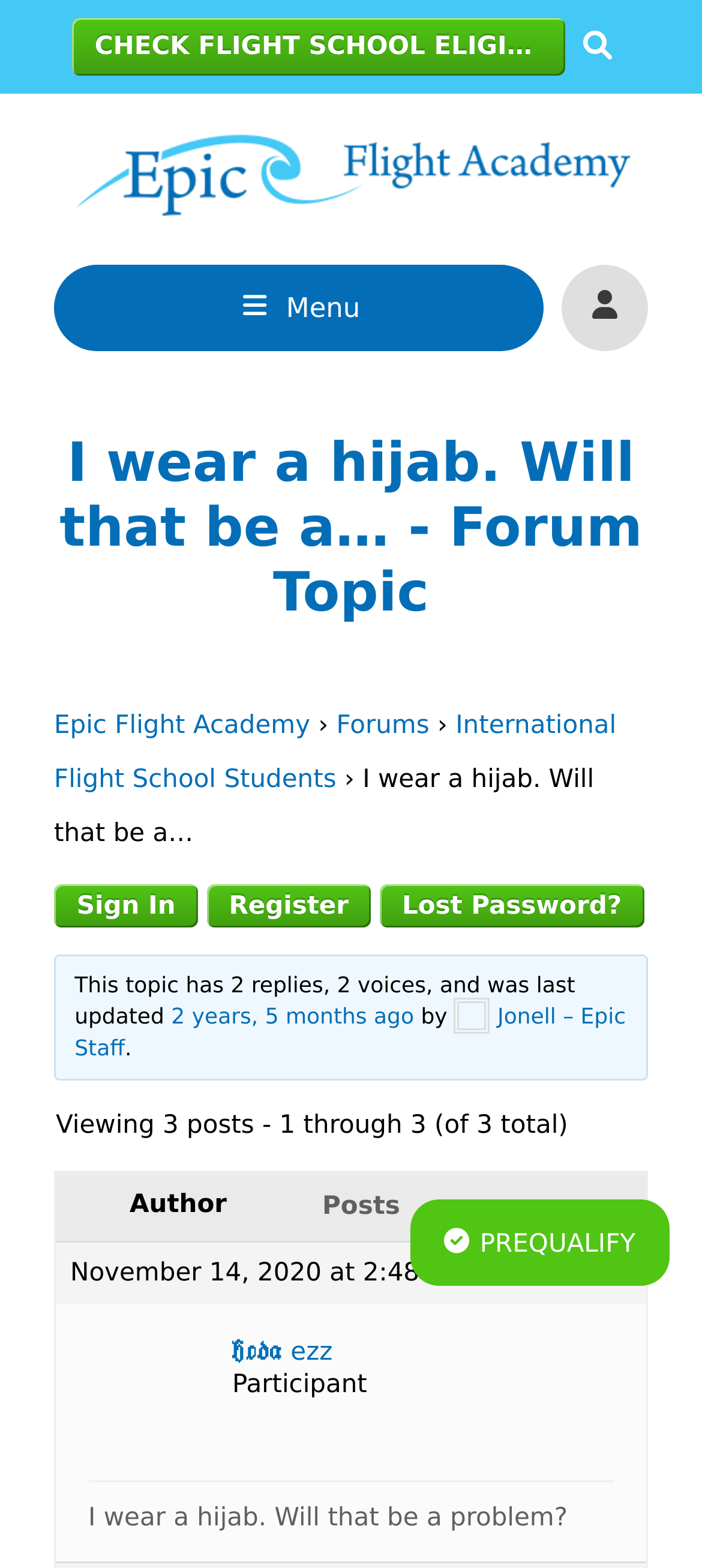Could you specify the bounding box coordinates for the clickable section to complete the following instruction: "Sign in"?

[0.077, 0.564, 0.282, 0.592]